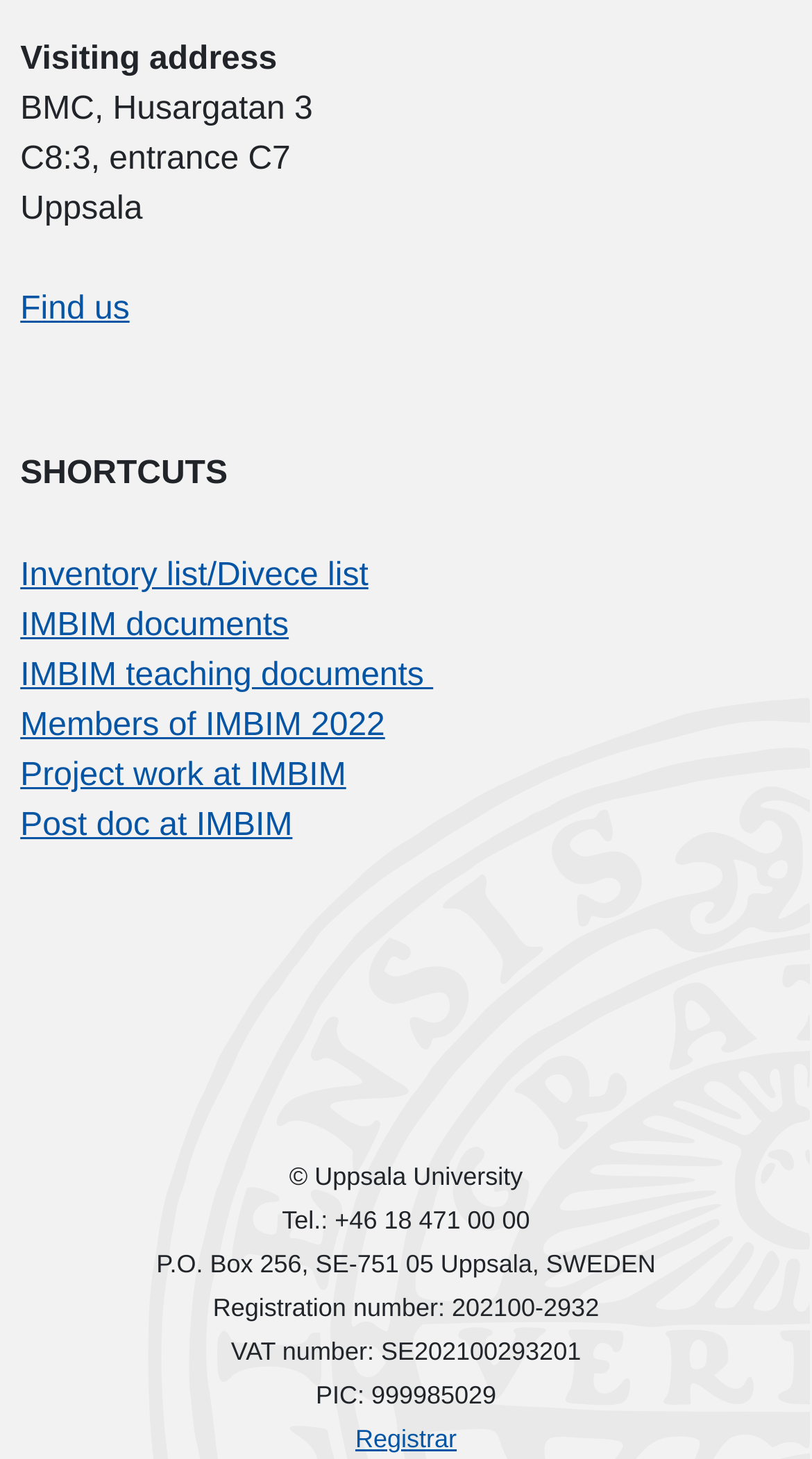Can you find the bounding box coordinates of the area I should click to execute the following instruction: "View inventory list"?

[0.025, 0.383, 0.454, 0.407]